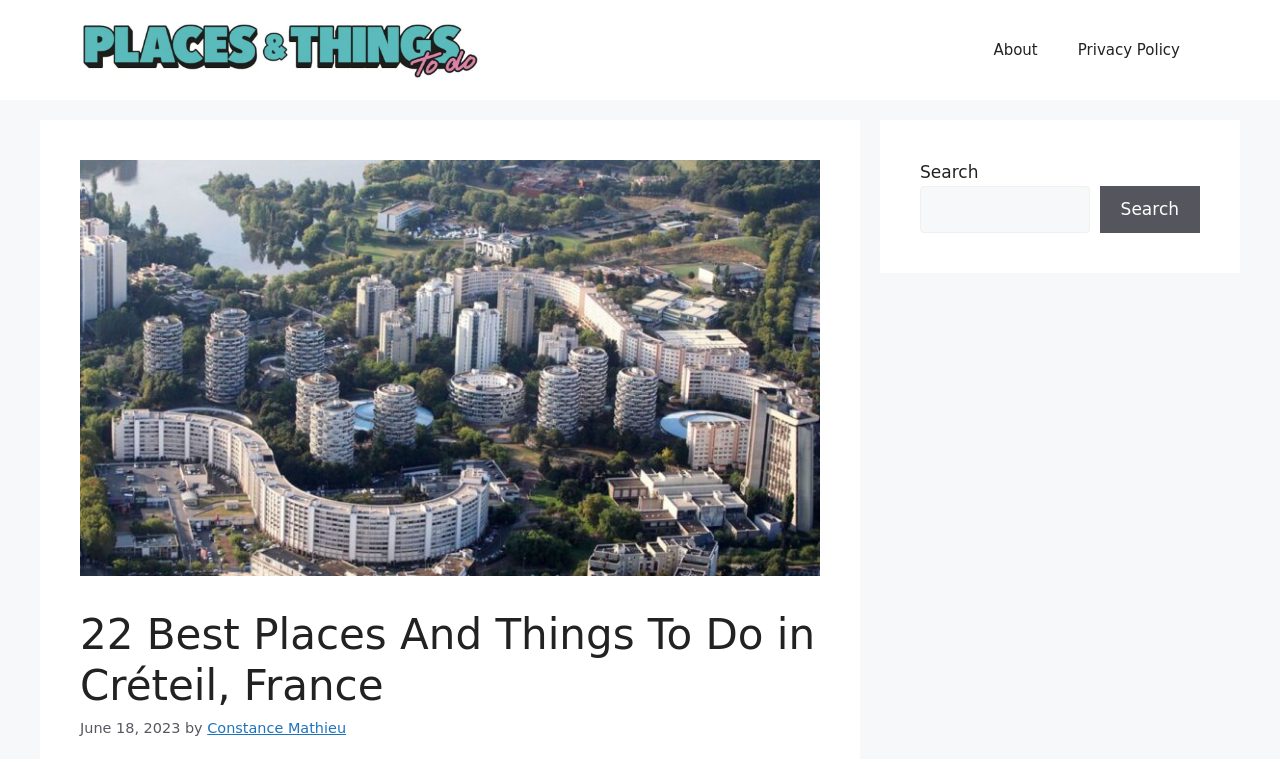Who is the author of the article?
Answer the question using a single word or phrase, according to the image.

Constance Mathieu